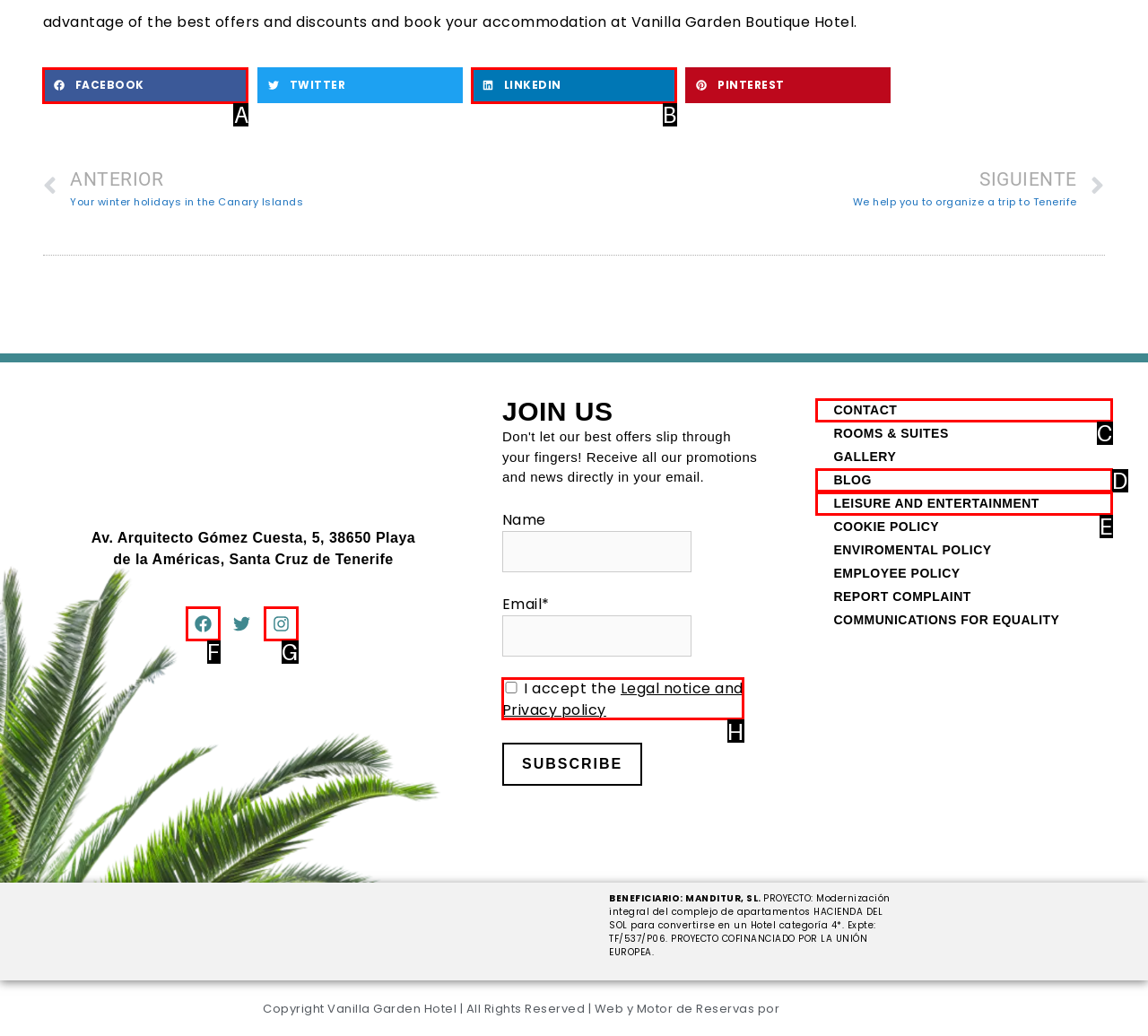Identify the appropriate lettered option to execute the following task: Check the LEGAL NOTICE AND PRIVACY POLICY
Respond with the letter of the selected choice.

H